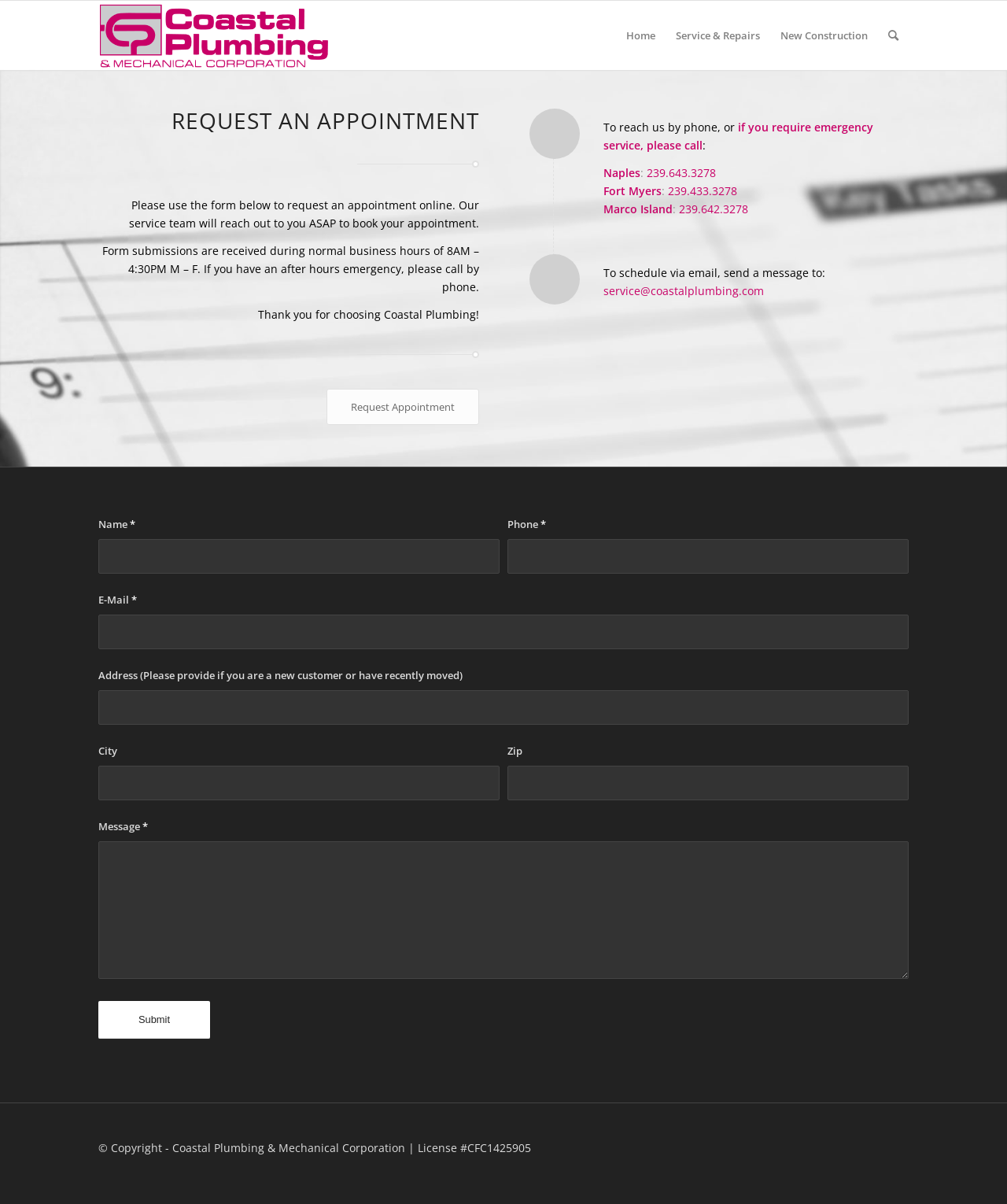Please identify the coordinates of the bounding box that should be clicked to fulfill this instruction: "Call the Naples phone number".

[0.642, 0.137, 0.711, 0.15]